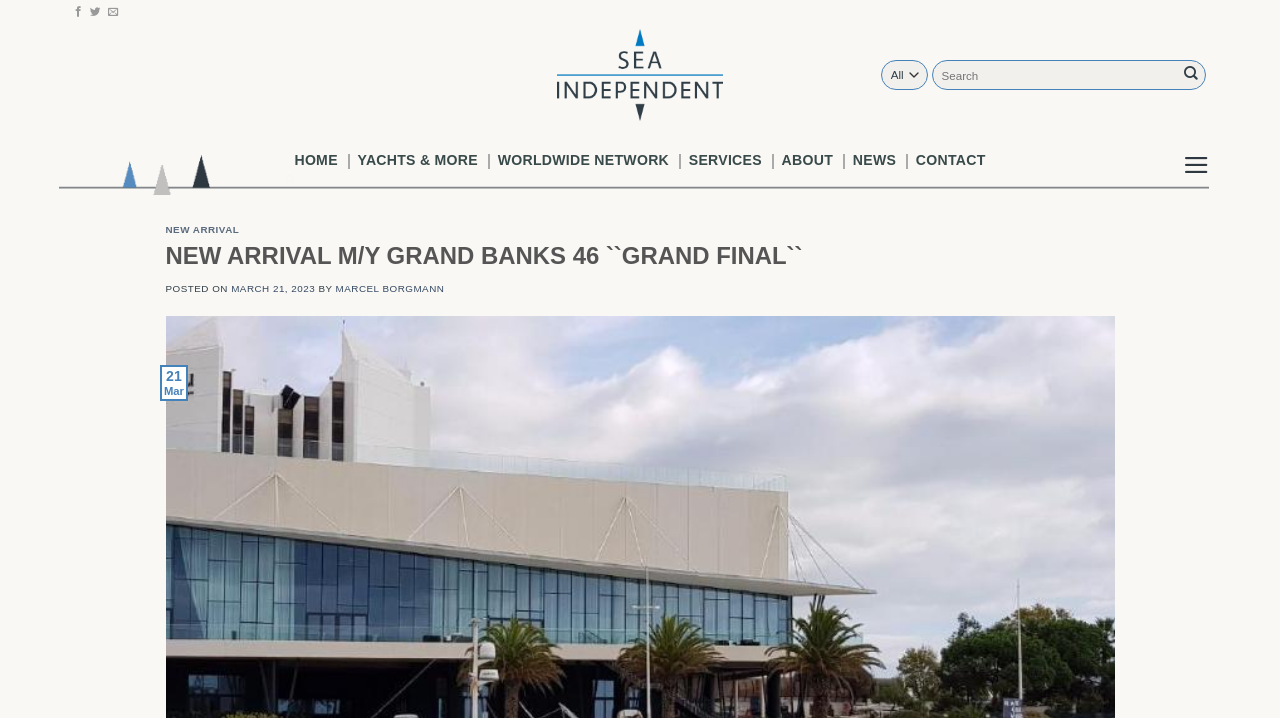Respond to the question with just a single word or phrase: 
What is the name of the yacht?

GRAND FINAL